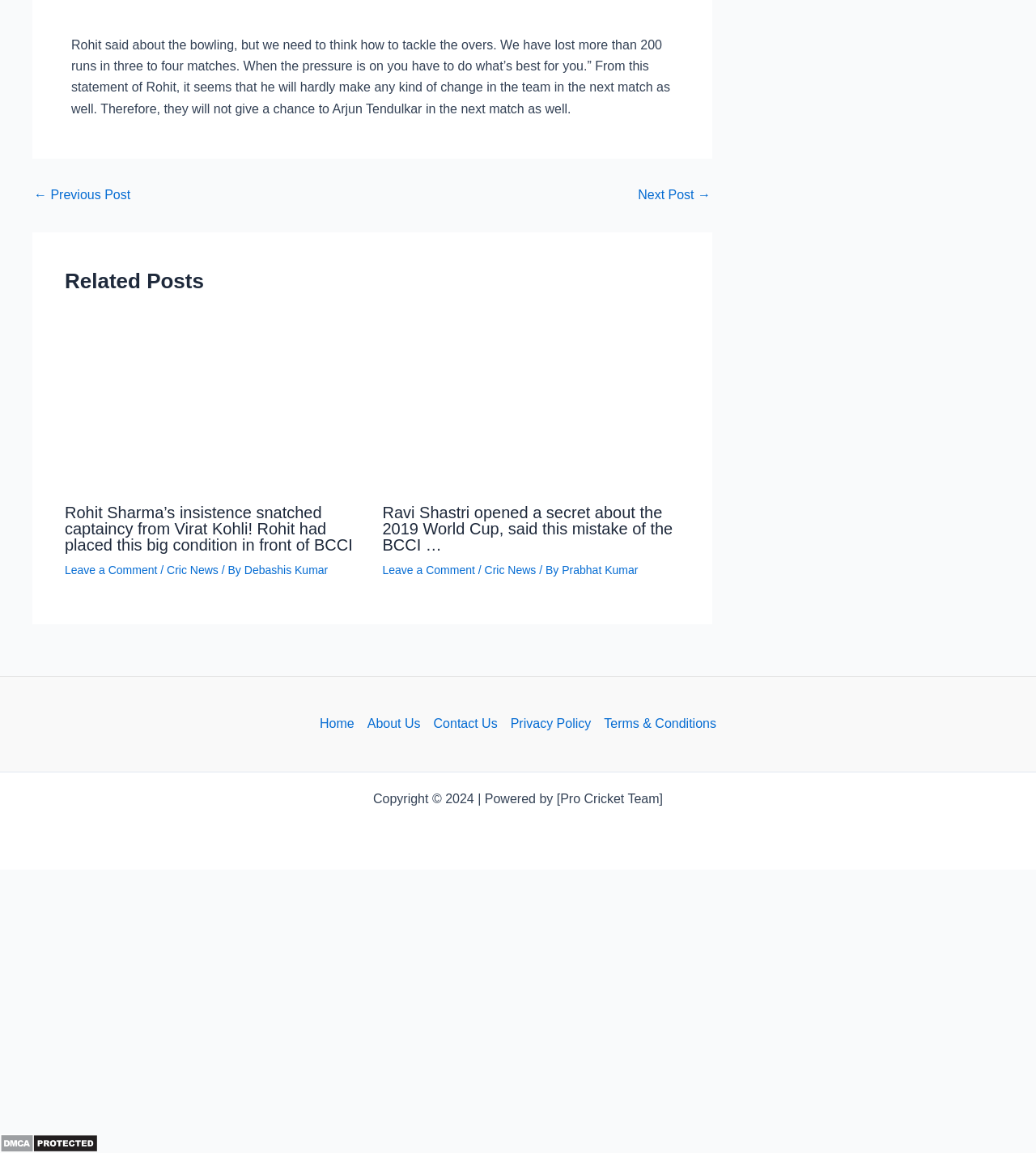Using the elements shown in the image, answer the question comprehensively: What is the copyright year mentioned on the webpage?

The webpage has a copyright notice at the bottom with the text 'Copyright © 2024 | Powered by [Pro Cricket Team]', indicating that the copyright year is 2024.